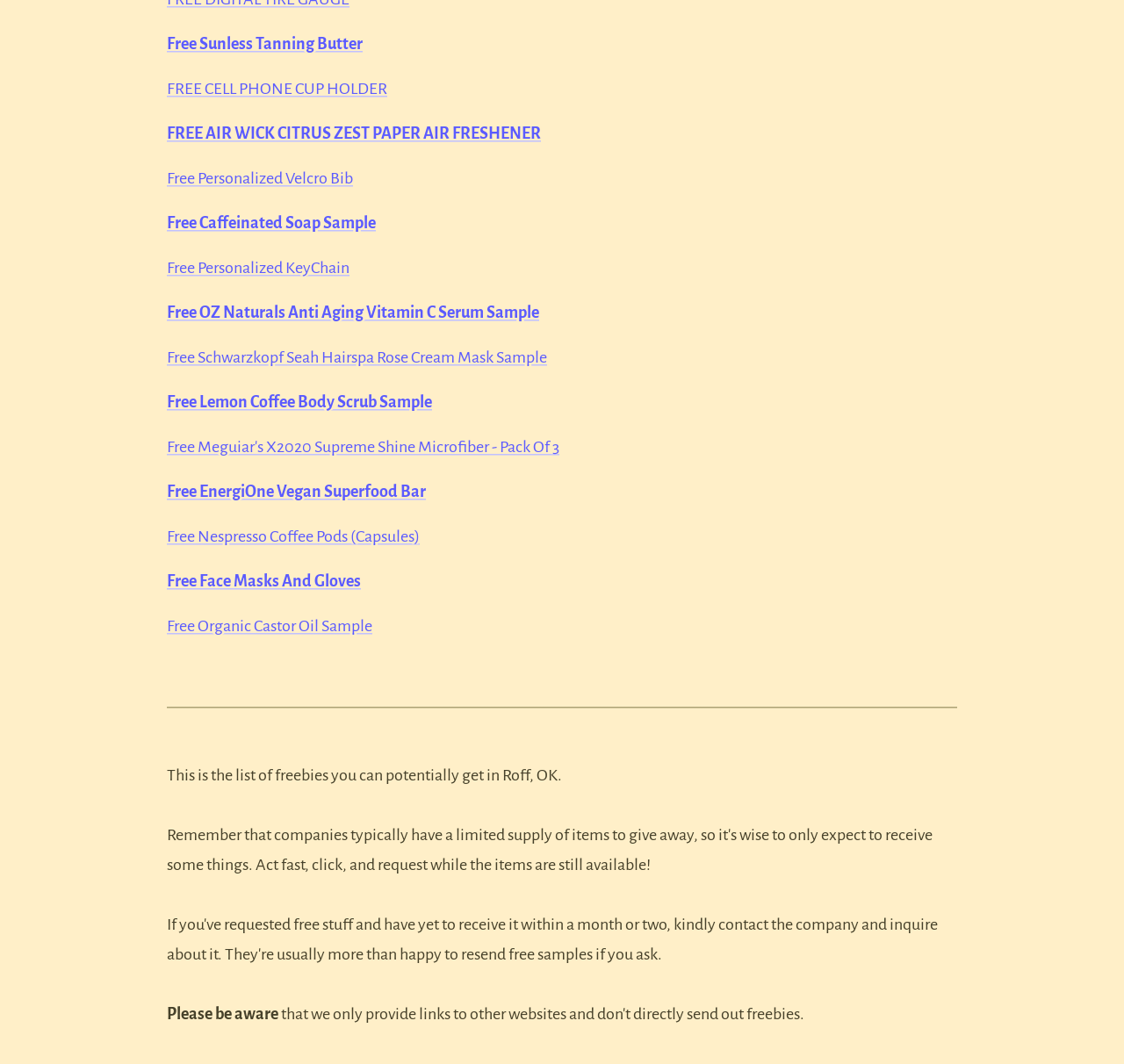From the webpage screenshot, predict the bounding box of the UI element that matches this description: "Free Personalized KeyChain".

[0.148, 0.244, 0.311, 0.26]